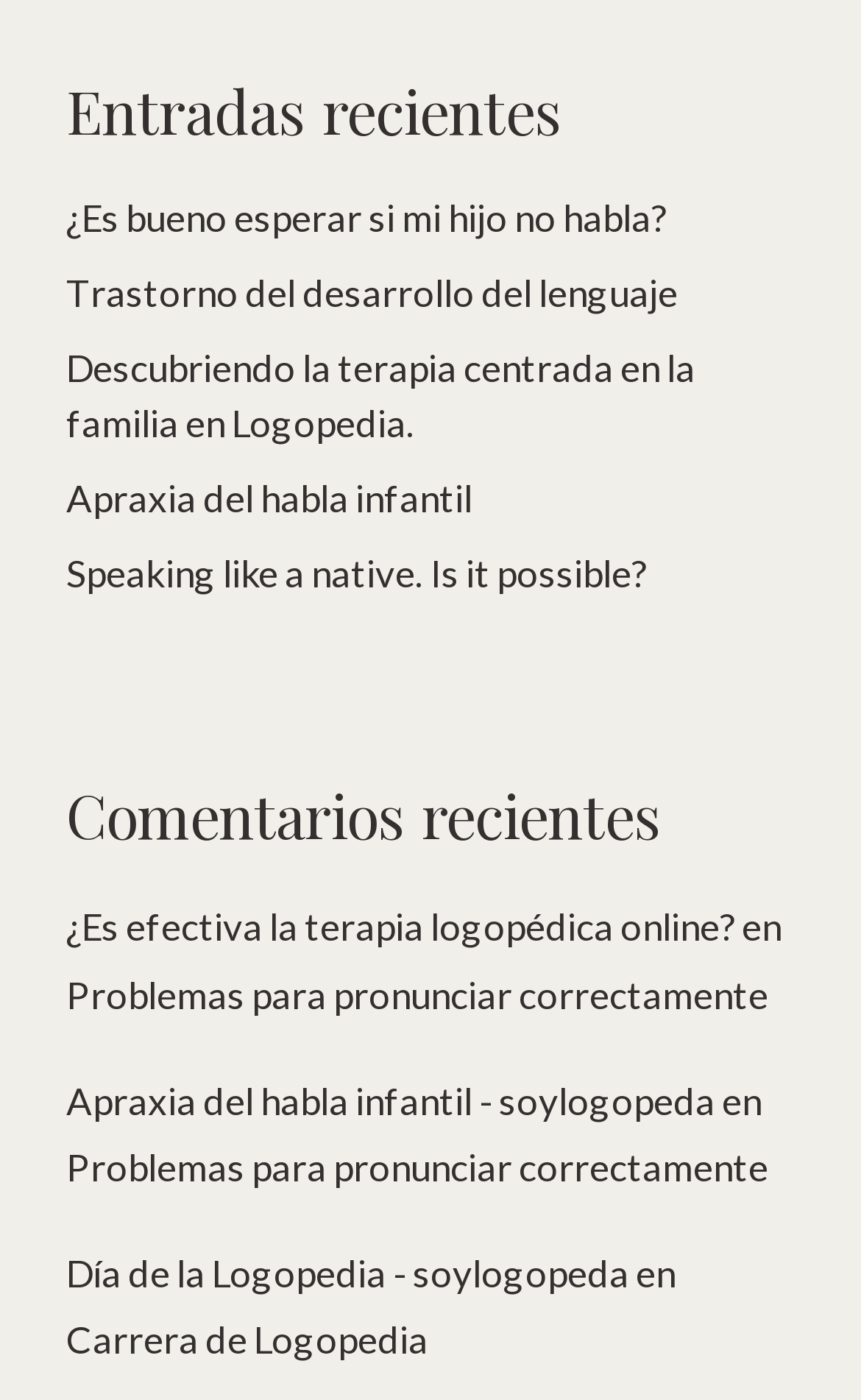Answer the question with a brief word or phrase:
What is the topic of the last article?

Logopedia